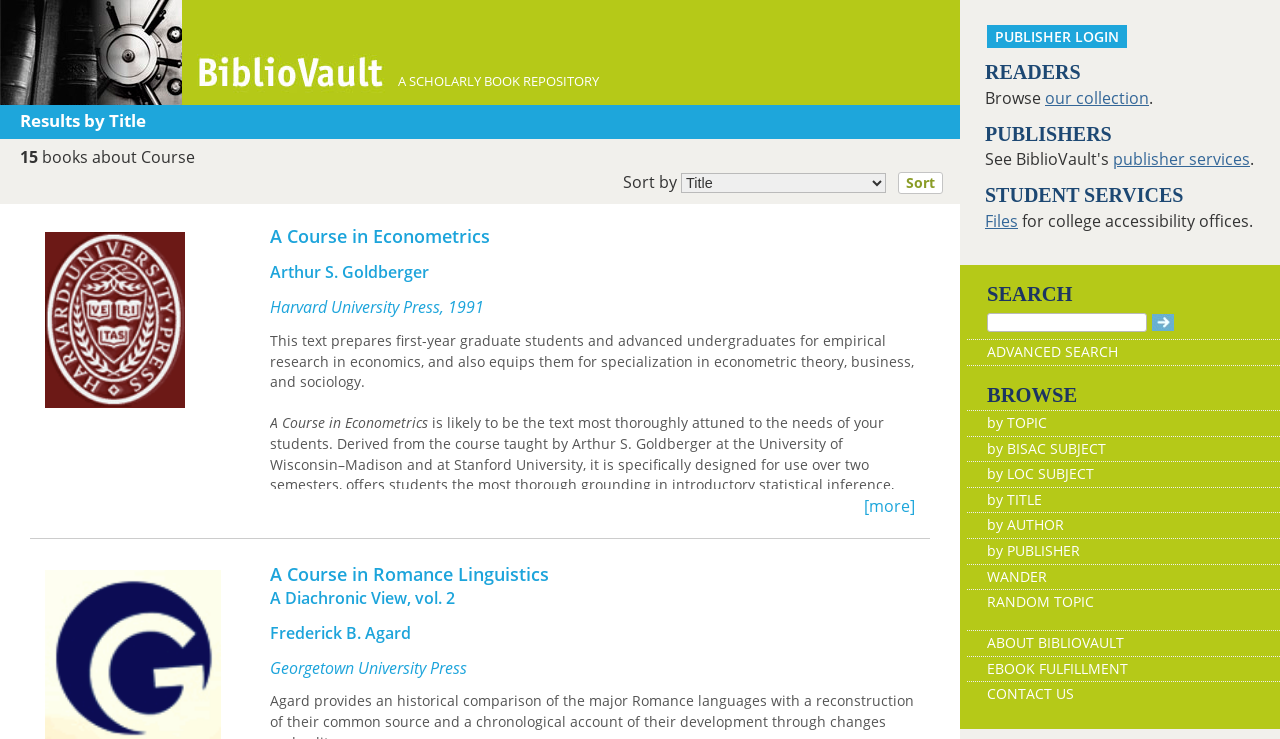Can you provide the bounding box coordinates for the element that should be clicked to implement the instruction: "View book details"?

[0.012, 0.303, 0.738, 0.729]